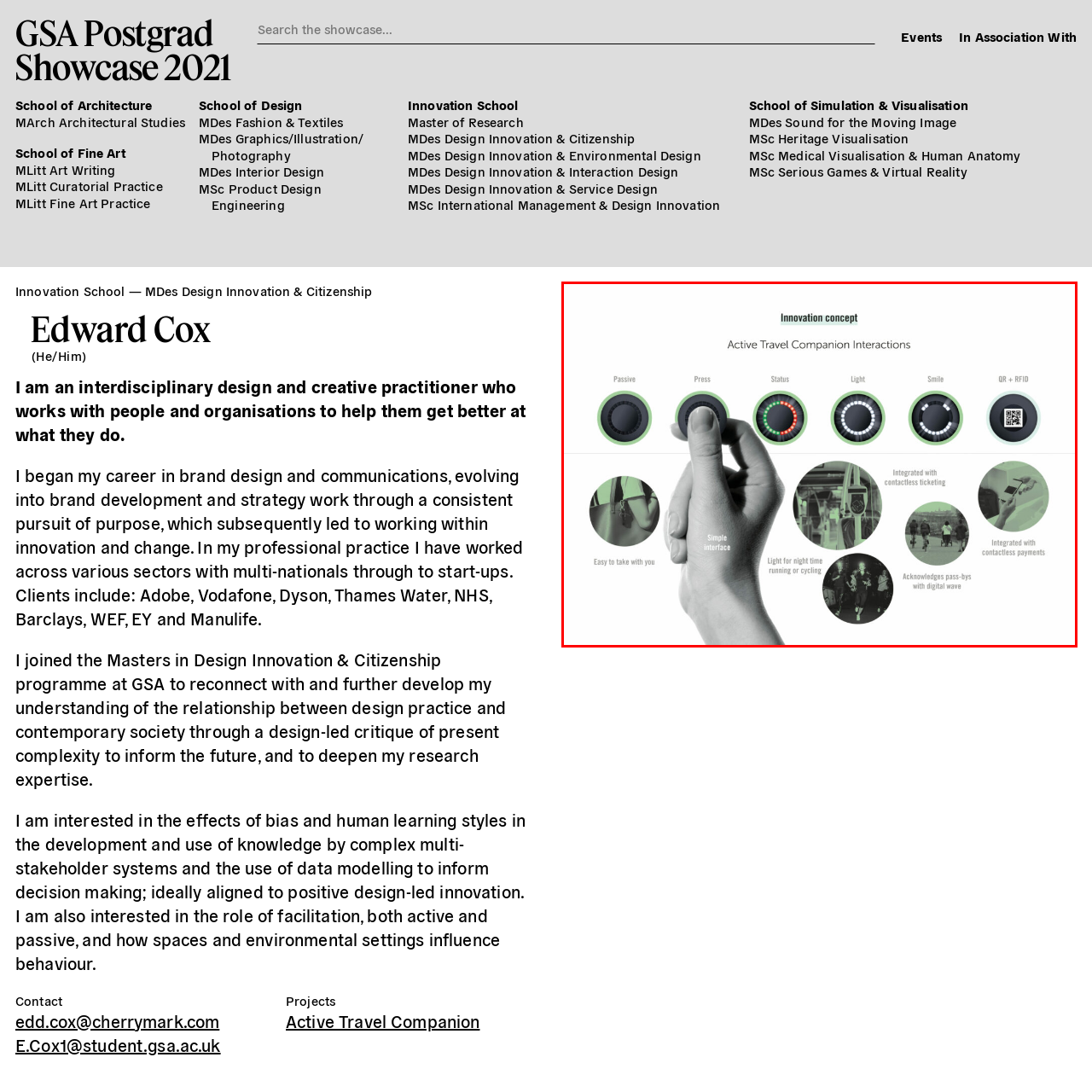Check the highlighted part in pink, What does the 'Smile' icon represent? 
Use a single word or phrase for your answer.

User-friendly nature